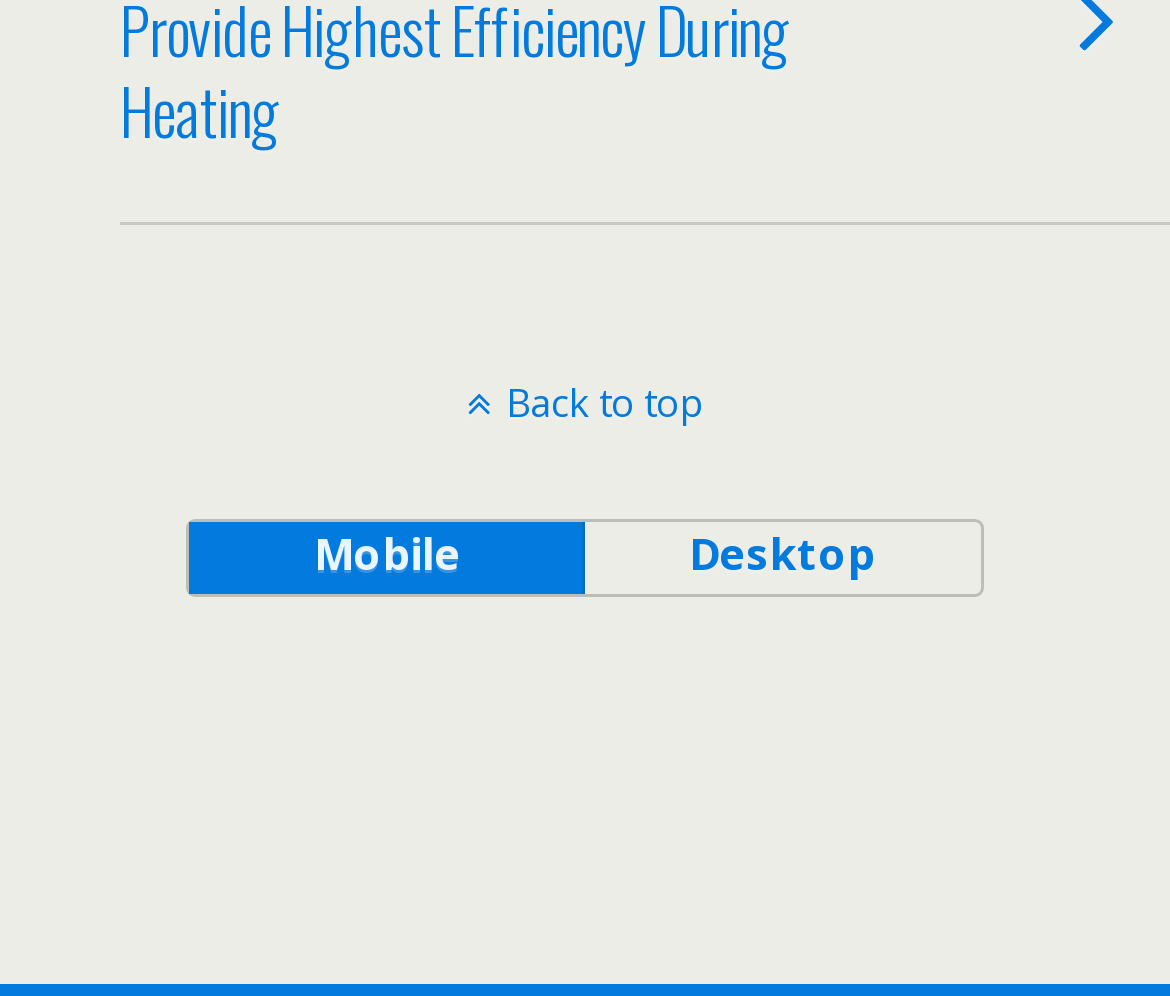Find the bounding box of the element with the following description: "desktop". The coordinates must be four float numbers between 0 and 1, formatted as [left, top, right, bottom].

[0.497, 0.524, 0.837, 0.597]